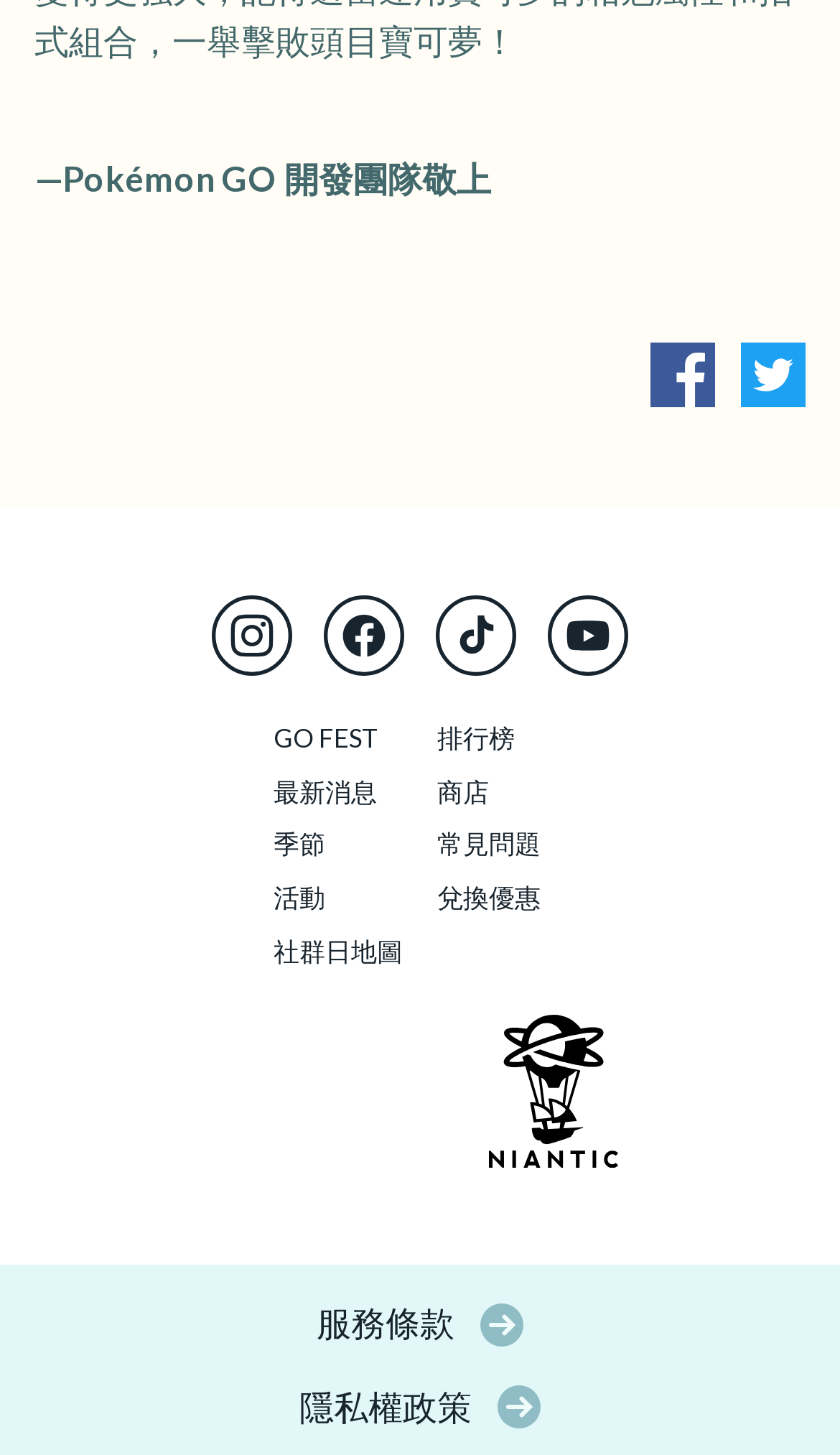Please locate the bounding box coordinates for the element that should be clicked to achieve the following instruction: "View sales". Ensure the coordinates are given as four float numbers between 0 and 1, i.e., [left, top, right, bottom].

None